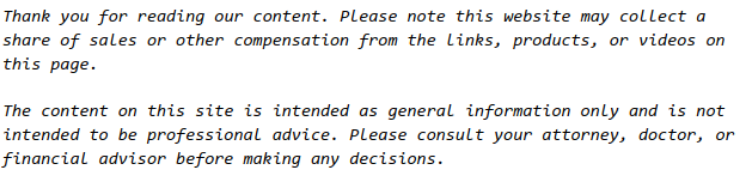Refer to the image and provide an in-depth answer to the question:
What is the nature of the information provided on the webpage?

According to the disclaimer message, the information provided on the webpage is general in nature, implying that it is not specific or tailored to individual circumstances, and should not be considered professional advice.